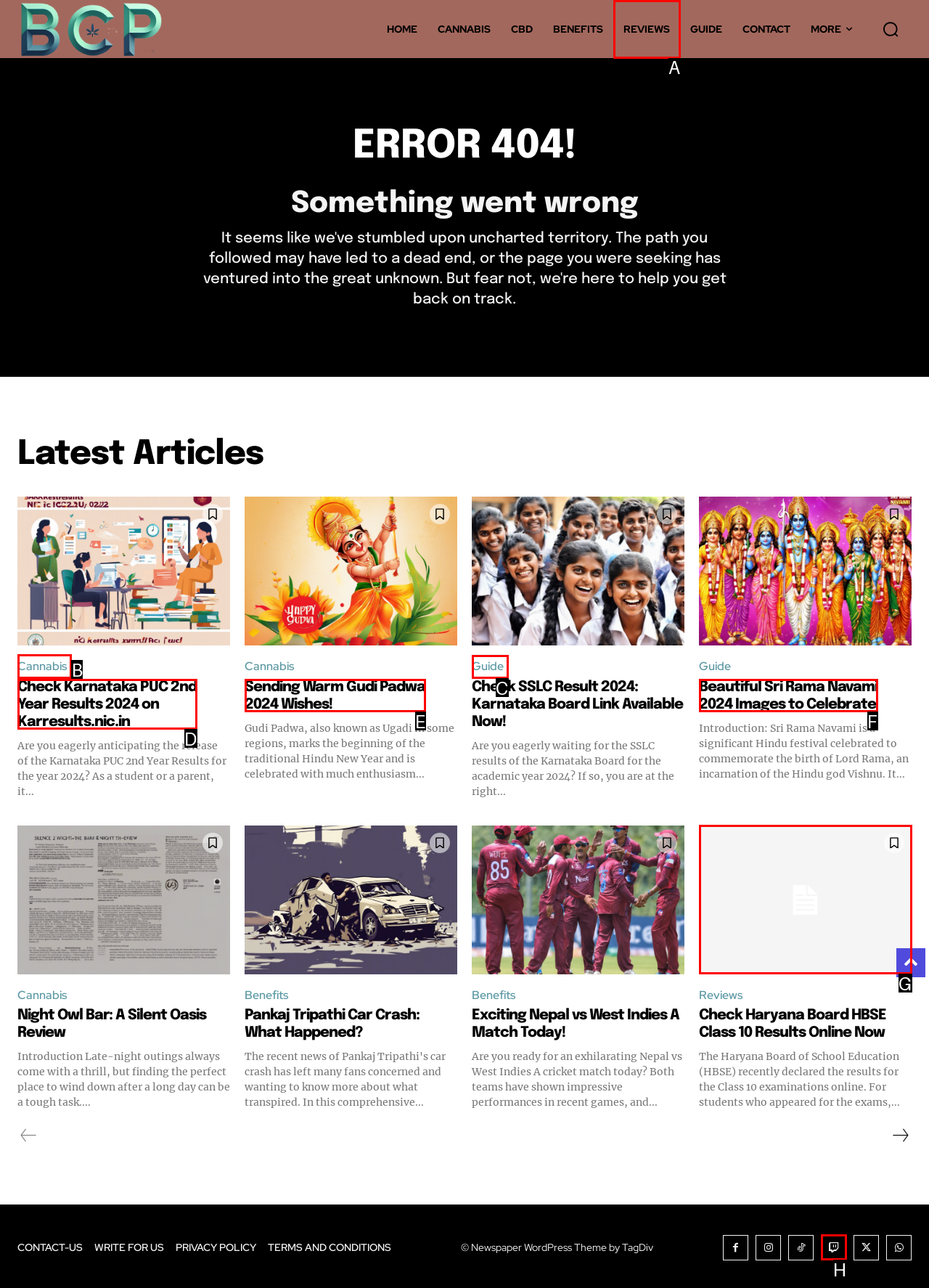Select the correct UI element to complete the task: read the latest article about Cannabis
Please provide the letter of the chosen option.

B